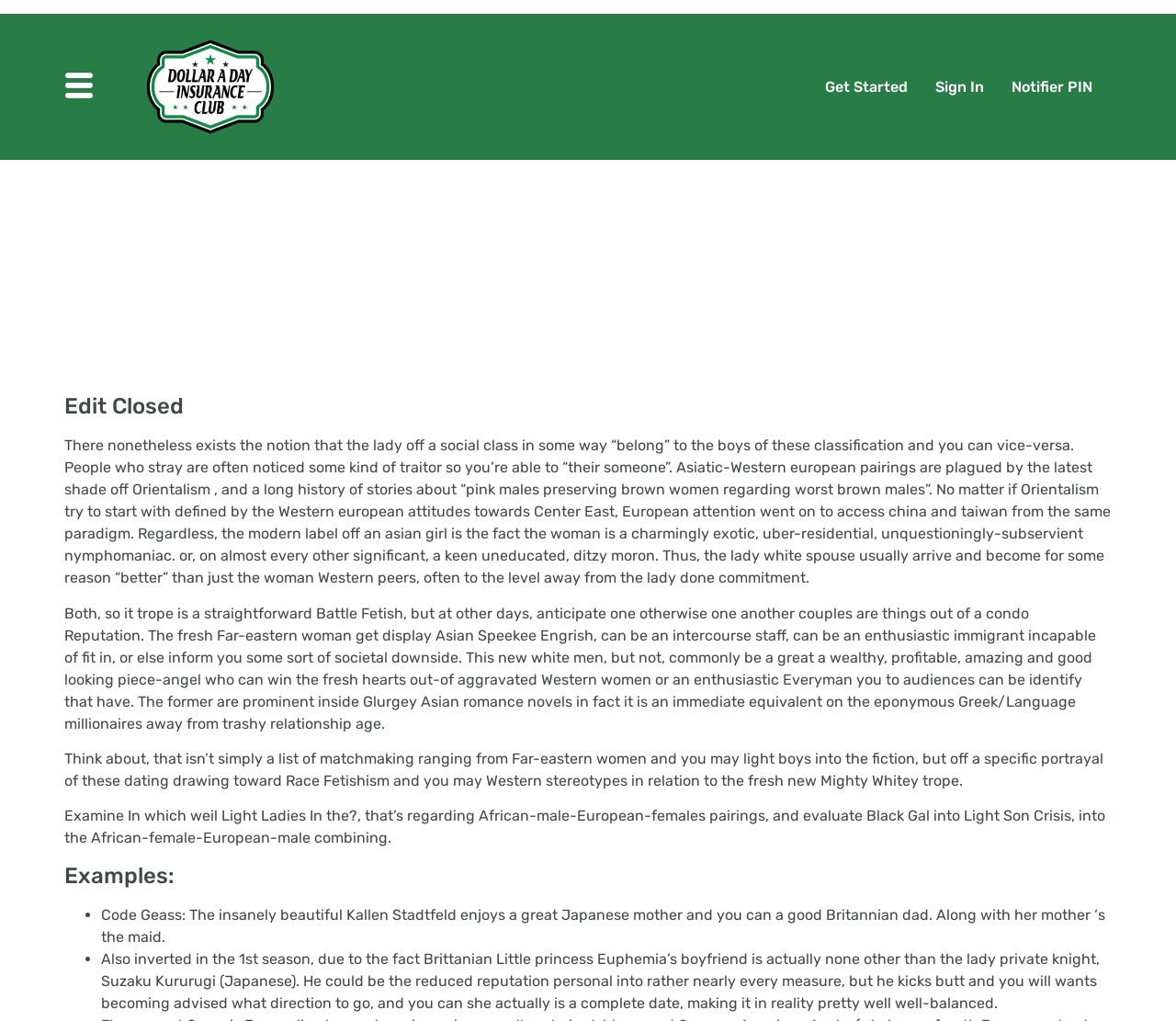Identify and provide the bounding box for the element described by: "Get Started".

[0.687, 0.049, 0.78, 0.121]